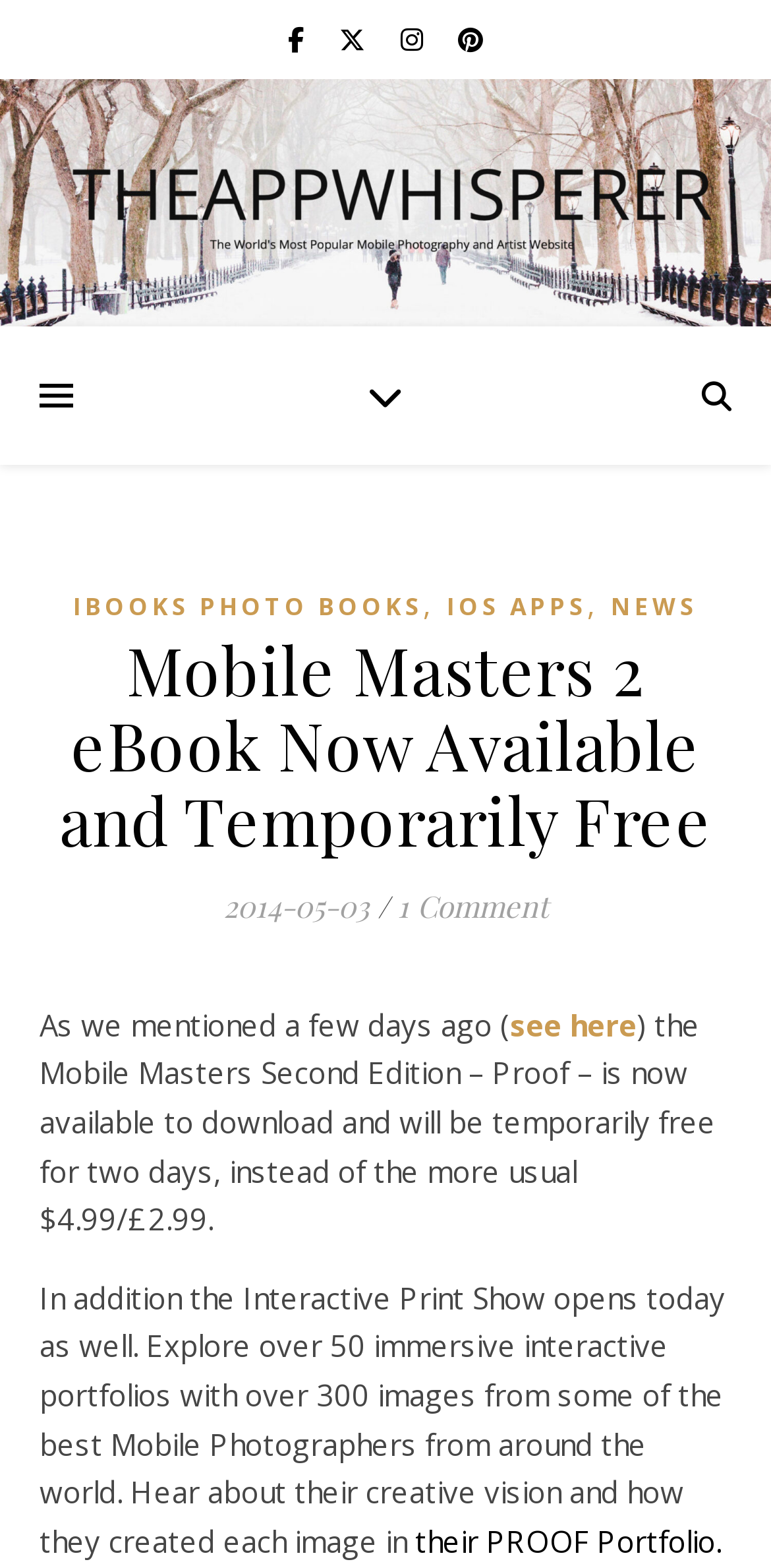By analyzing the image, answer the following question with a detailed response: How many links are in the header?

I counted the links in the header section, which are 'IBOOKS PHOTO BOOKS', 'IOS APPS', and 'NEWS', and there are 4 links in total.